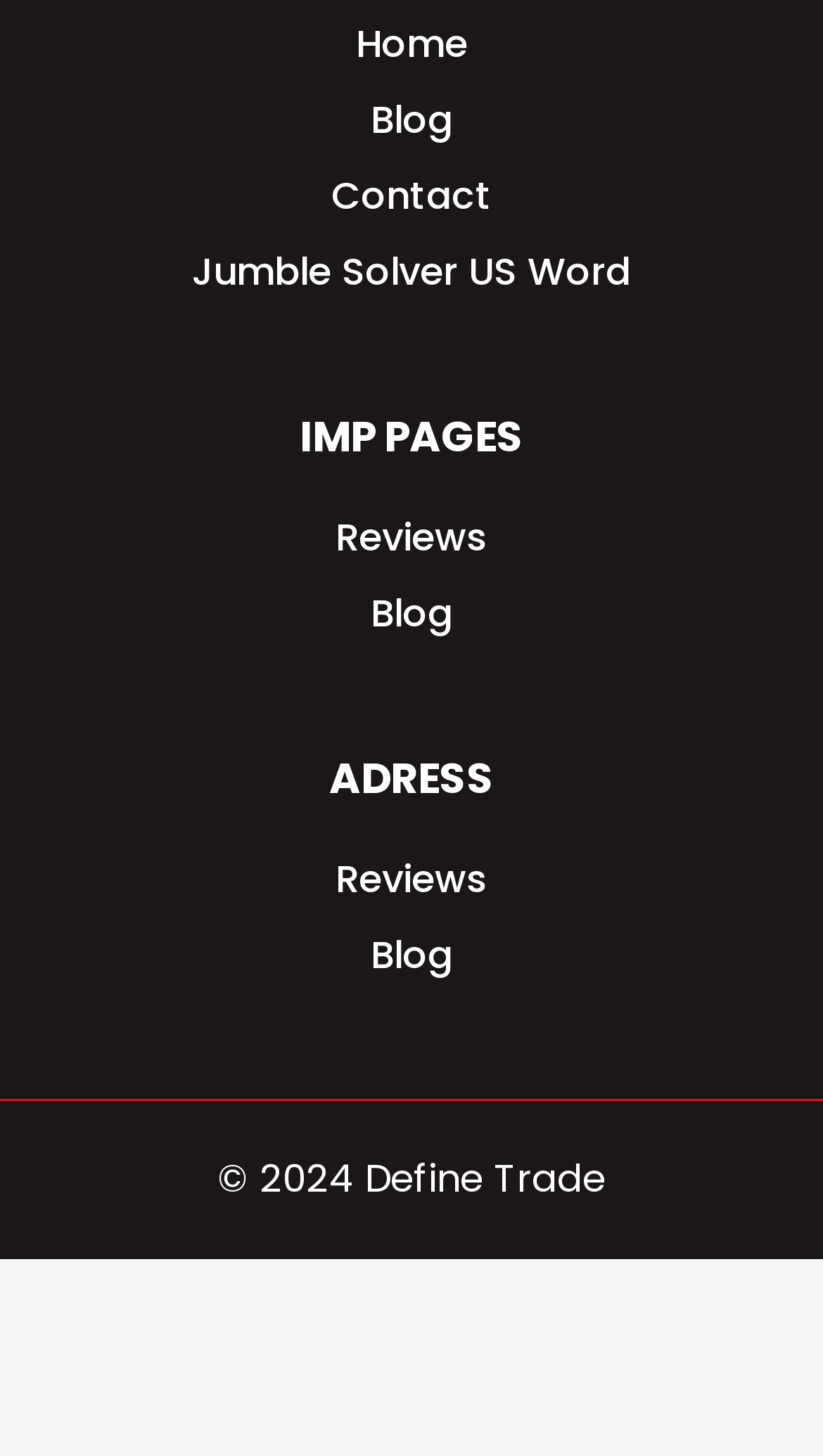Please identify the bounding box coordinates of the element on the webpage that should be clicked to follow this instruction: "solve jumble". The bounding box coordinates should be given as four float numbers between 0 and 1, formatted as [left, top, right, bottom].

[0.062, 0.161, 0.938, 0.213]